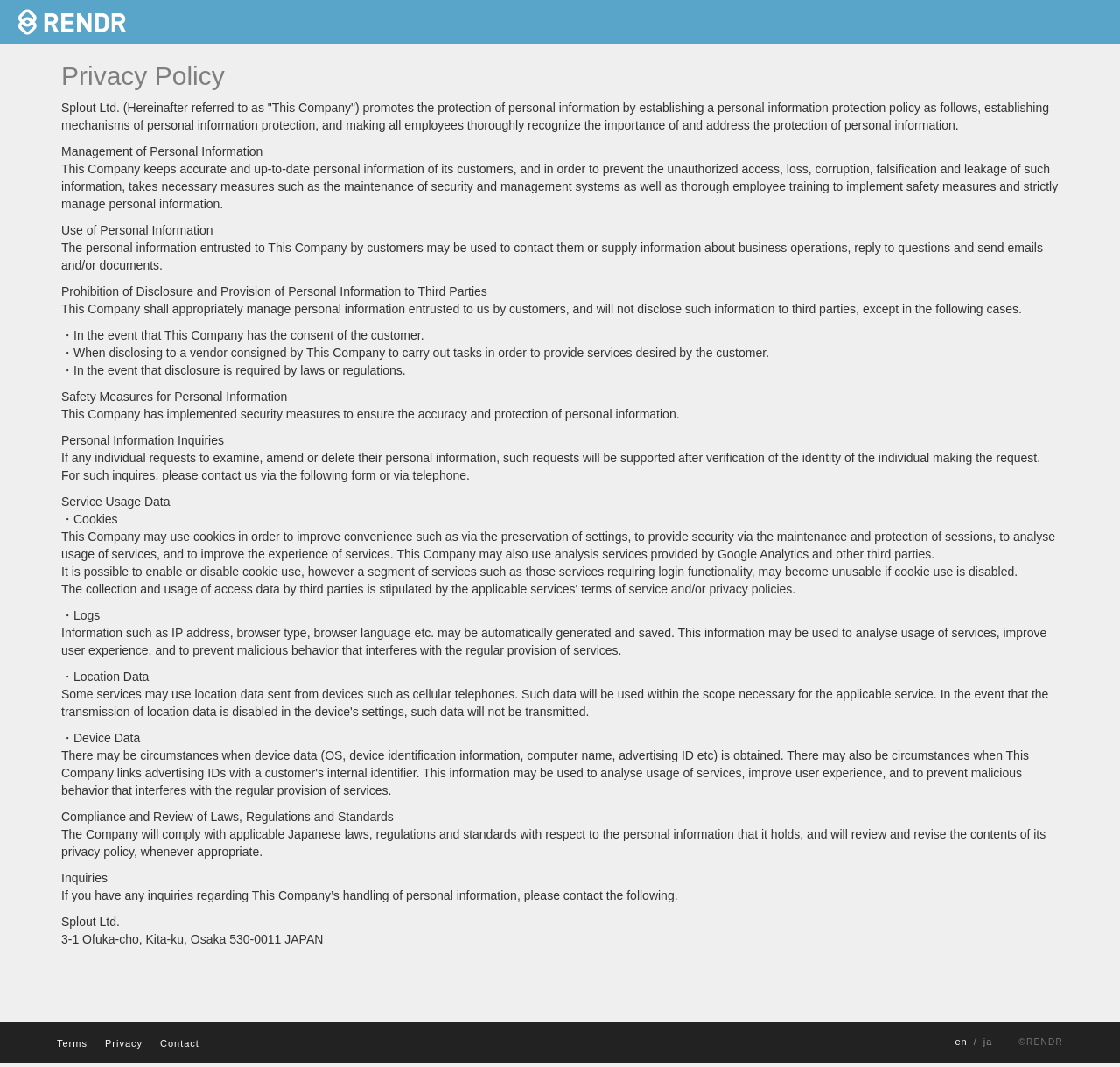What is the purpose of This Company's personal information protection policy?
Respond with a short answer, either a single word or a phrase, based on the image.

To protect personal information